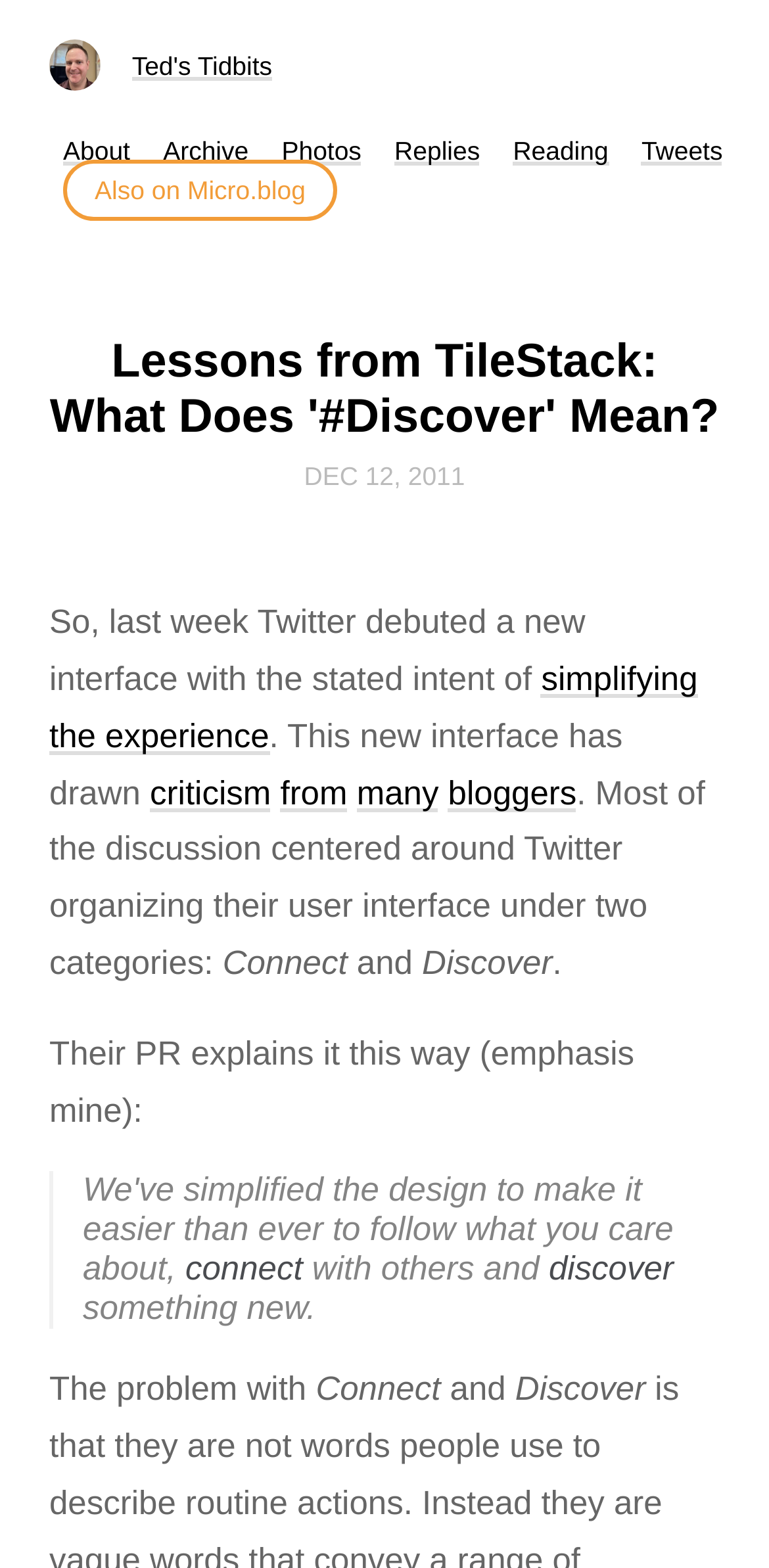Examine the screenshot and answer the question in as much detail as possible: What is the author's criticism of Twitter's new interface?

The author criticizes Twitter's new interface for organizing the user interface under two categories, 'Connect' and 'Discover', which the author thinks is problematic.